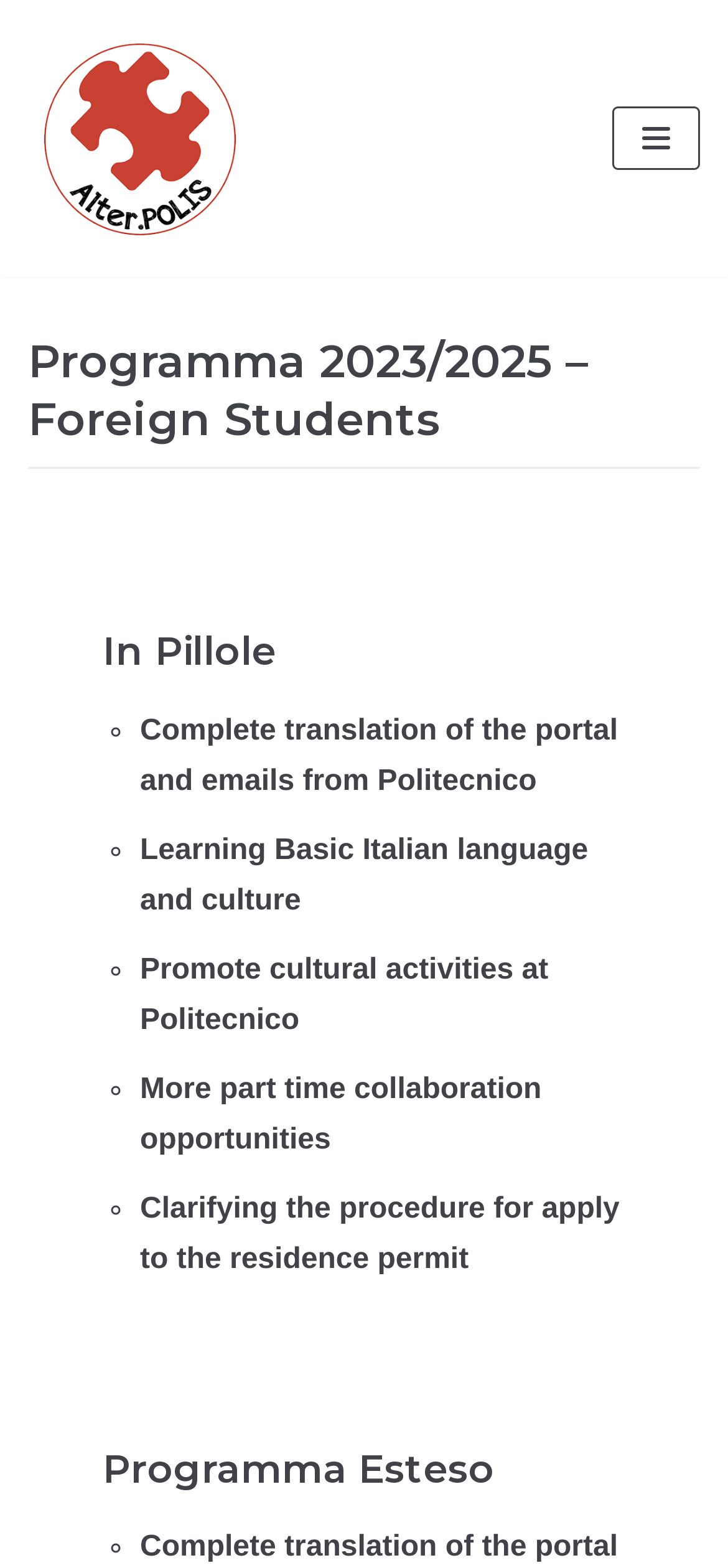How many program features are listed in the 'In Pillole' section?
Please respond to the question with as much detail as possible.

The 'In Pillole' section lists 5 program features, which are indicated by the list markers '◦' and static text elements. These features are 'Complete translation of the portal and emails from Politecnico', 'Learning Basic Italian language and culture', 'Promote cultural activities at Politecnico', 'More part time collaboration opportunities', and 'Clarifying the procedure for apply to the residence permit'.